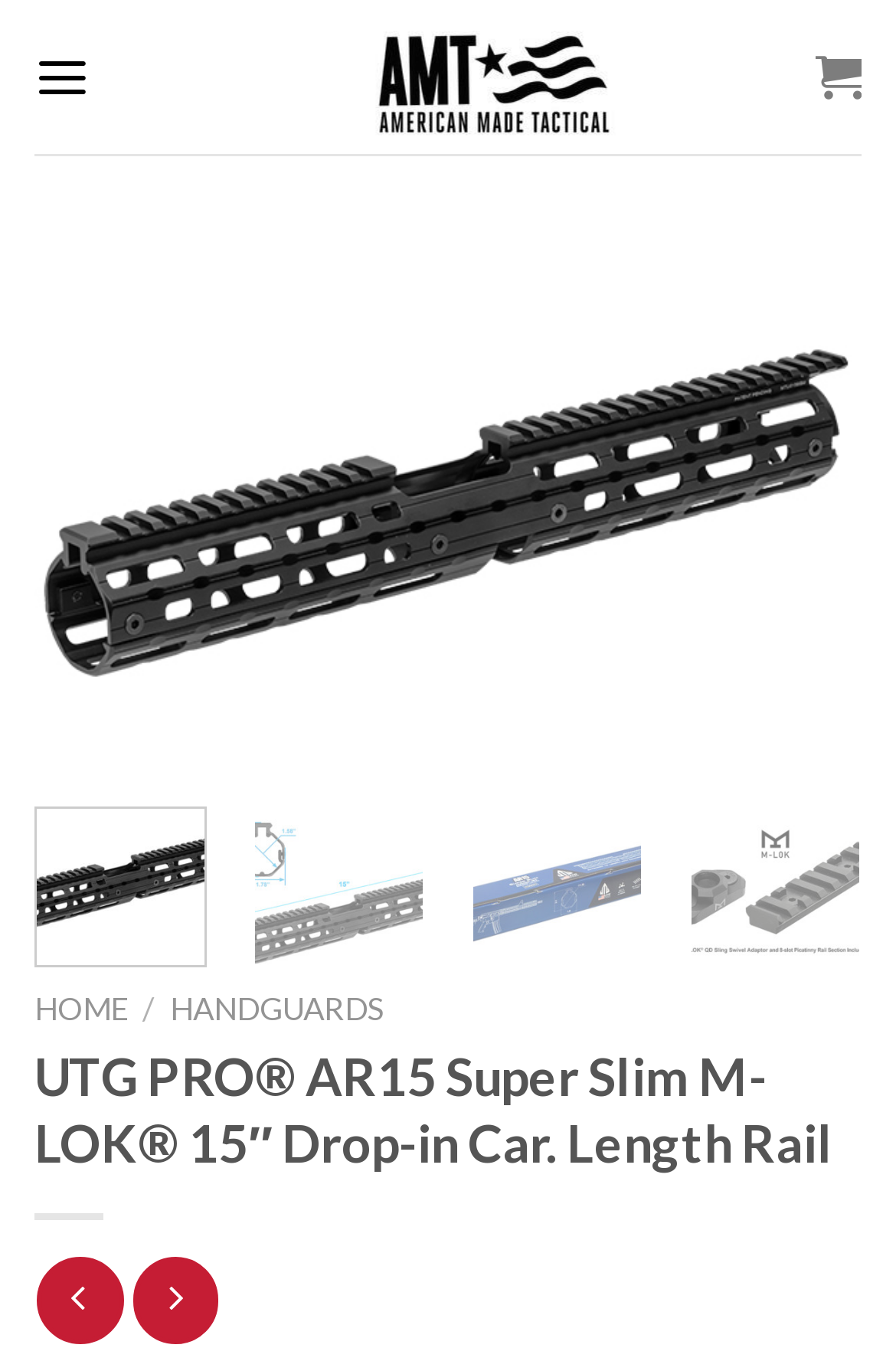How many menu items are there?
Refer to the image and give a detailed answer to the question.

By looking at the figure element, I can see that there are three menu items: 'HOME', '/', and 'HANDGUARDS'.